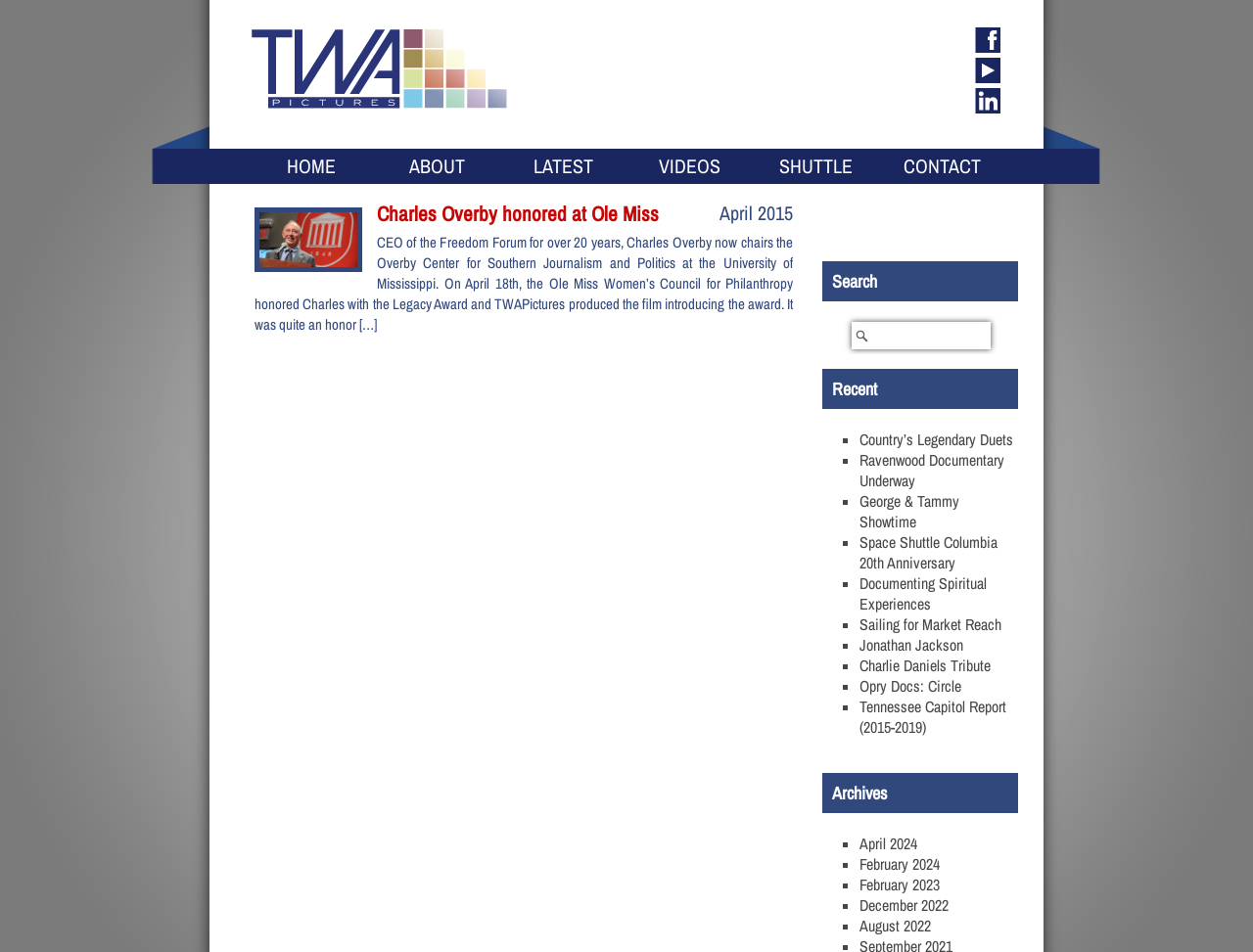Can you find the bounding box coordinates for the element to click on to achieve the instruction: "visit archives for April 2024"?

[0.686, 0.875, 0.732, 0.897]